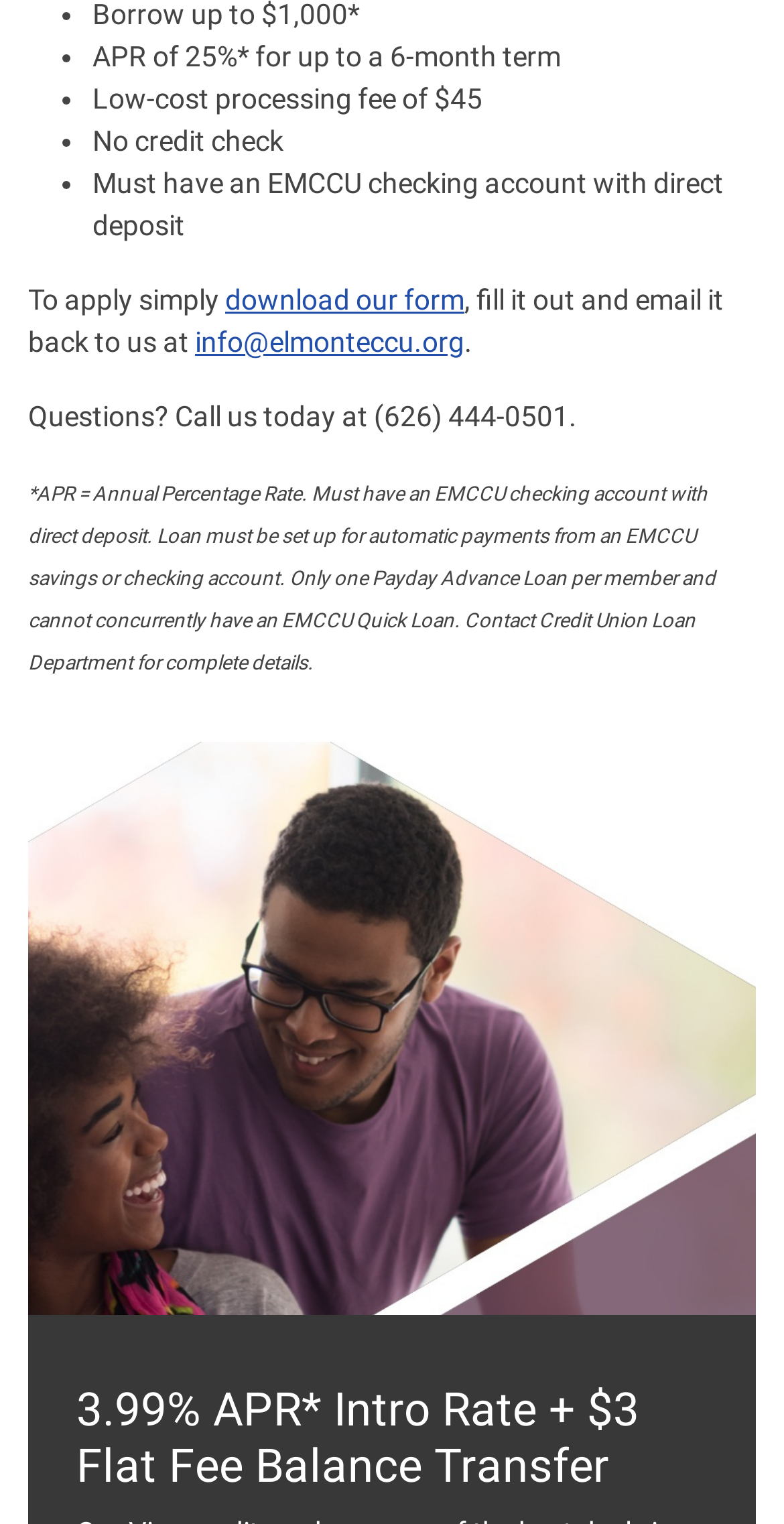What is the APR for up to a 6-month term?
Please answer the question with as much detail as possible using the screenshot.

The APR for up to a 6-month term is mentioned in the first bullet point as 'APR of 25%* for up to a 6-month term'.